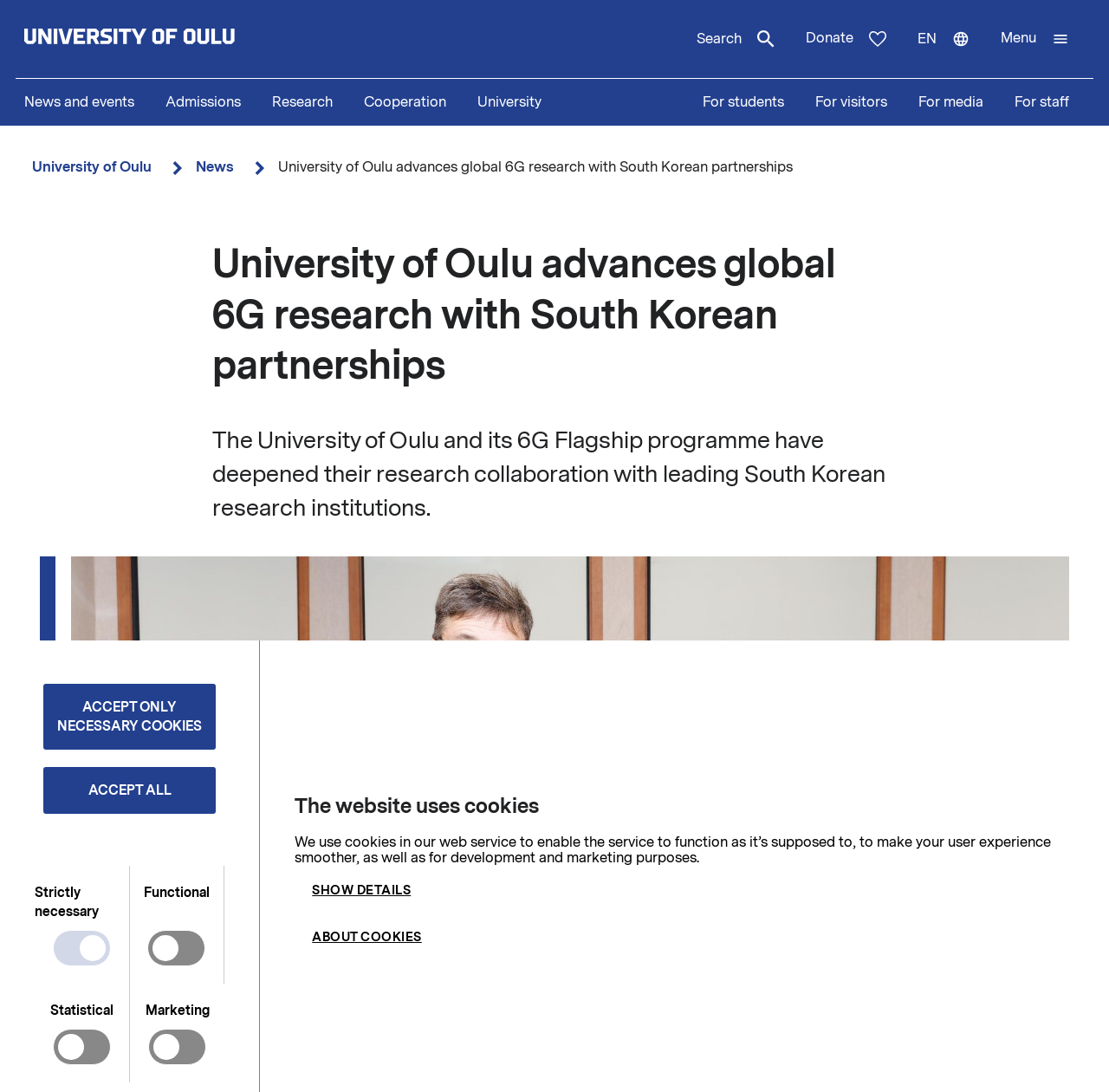Find the bounding box coordinates of the area to click in order to follow the instruction: "Switch language".

[0.813, 0.0, 0.888, 0.071]